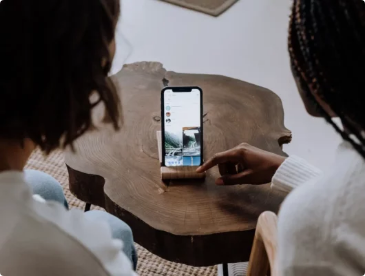Provide a comprehensive description of the image.

In this engaging scene, two individuals are seated closely, sharing a moment of connection over a mobile device placed on a rustic wooden table. The focus is on a smartphone displaying a vibrant interface, showcasing a live stream or social media feed. One person, gently resting their hand on the table, appears to be scrolling through the content, likely exploring captivating videos or images that highlight real-time interactions. This moment encapsulates the essence of the modern digital age, emphasizing how technology bridges distances and facilitates meaningful connections. The natural elements of the wooden table and the casual attire of the individuals contribute to a warm, inviting atmosphere, reinforcing the theme of togetherness in today's visually driven communication landscape.